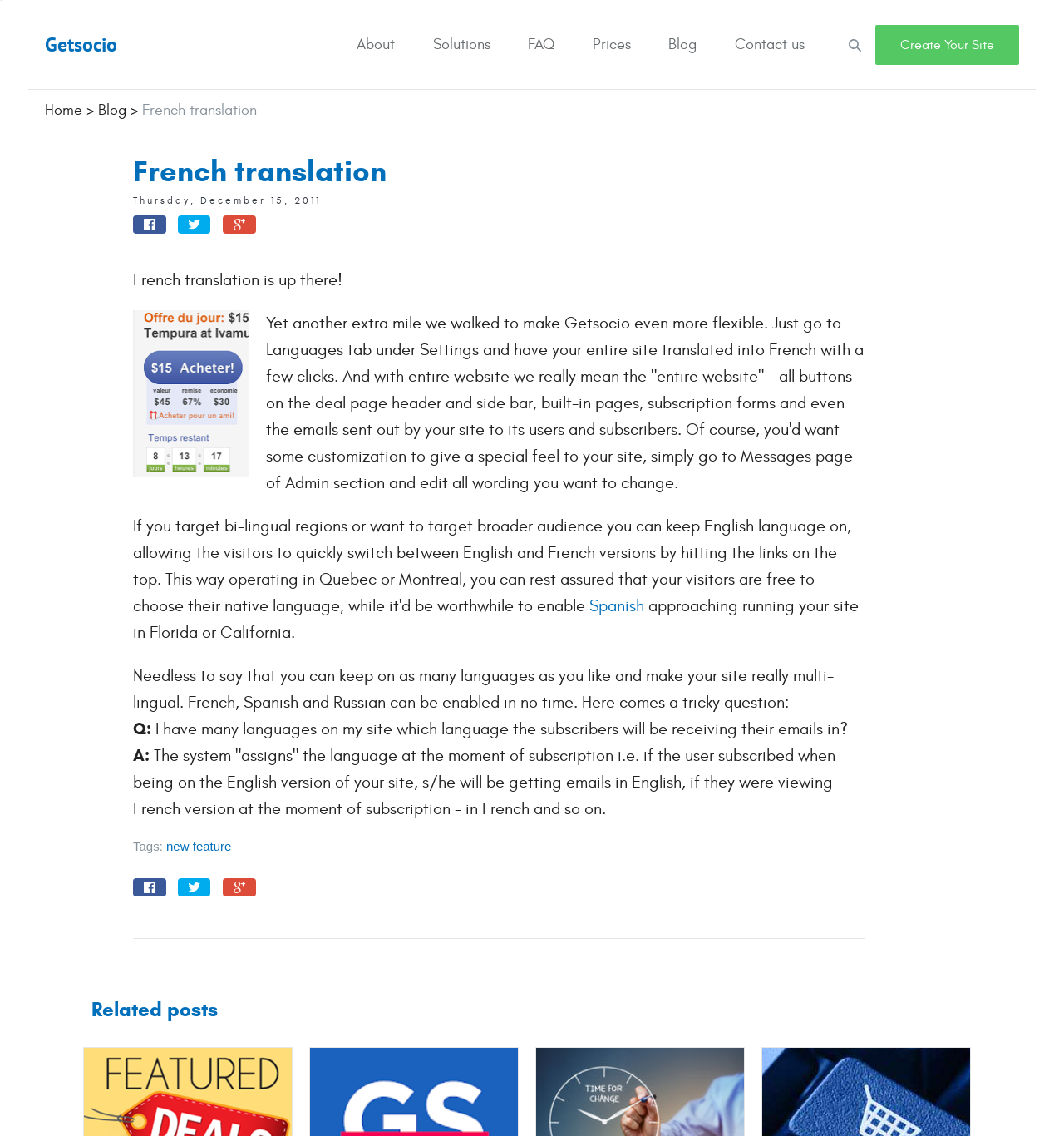From the element description Create Your Site, predict the bounding box coordinates of the UI element. The coordinates must be specified in the format (top-left x, top-left y, bottom-right x, bottom-right y) and should be within the 0 to 1 range.

[0.823, 0.022, 0.958, 0.057]